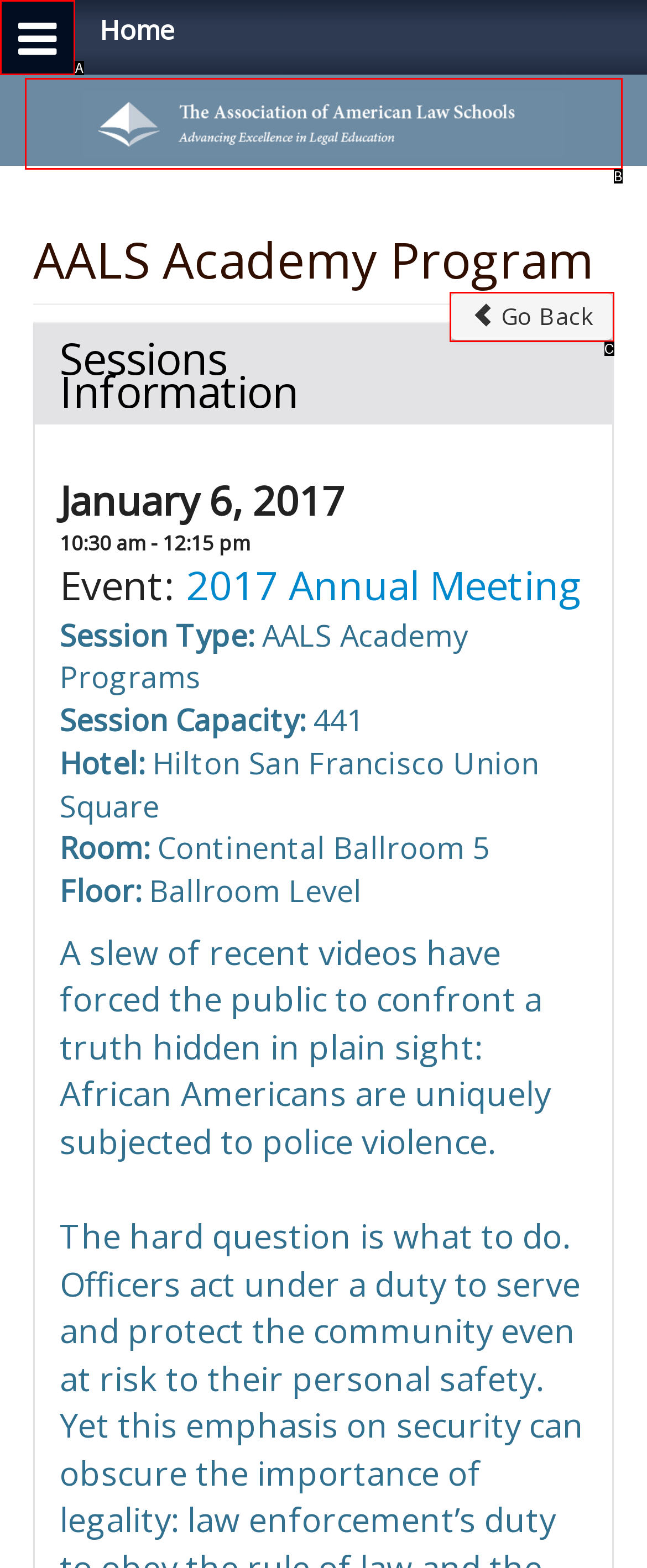Match the HTML element to the given description: Go Back
Indicate the option by its letter.

C